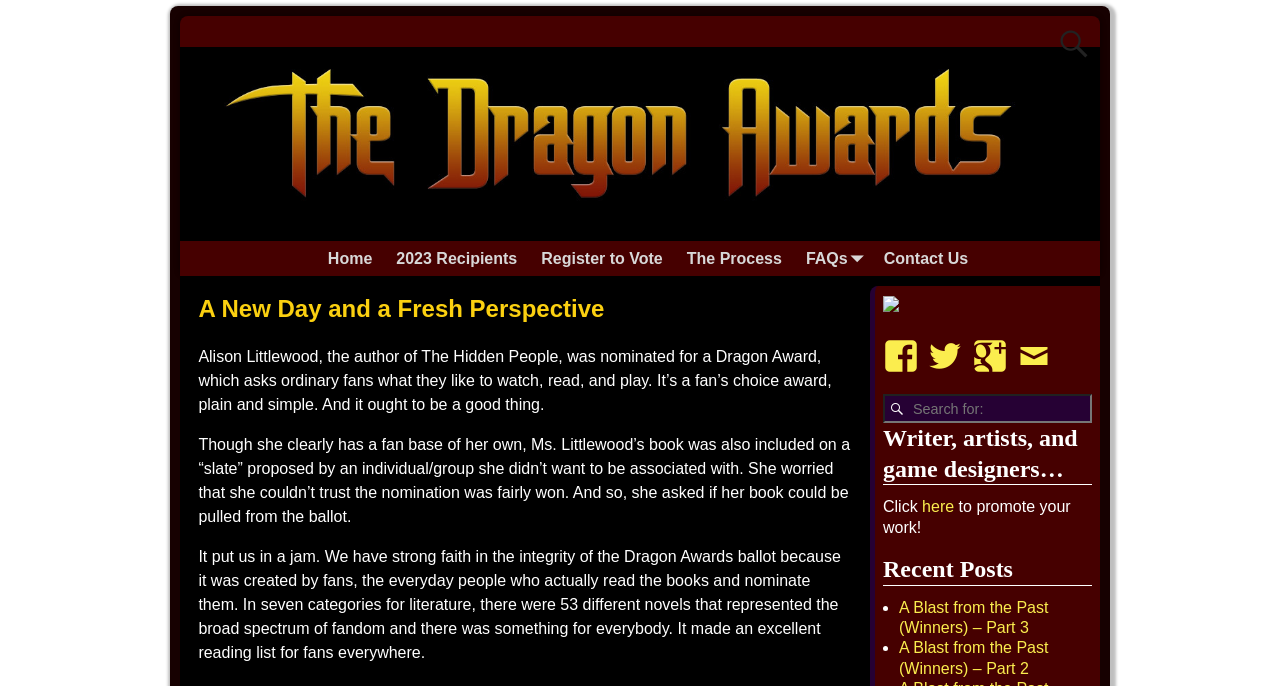Identify the bounding box of the UI element that matches this description: "ACNE CENTER".

None